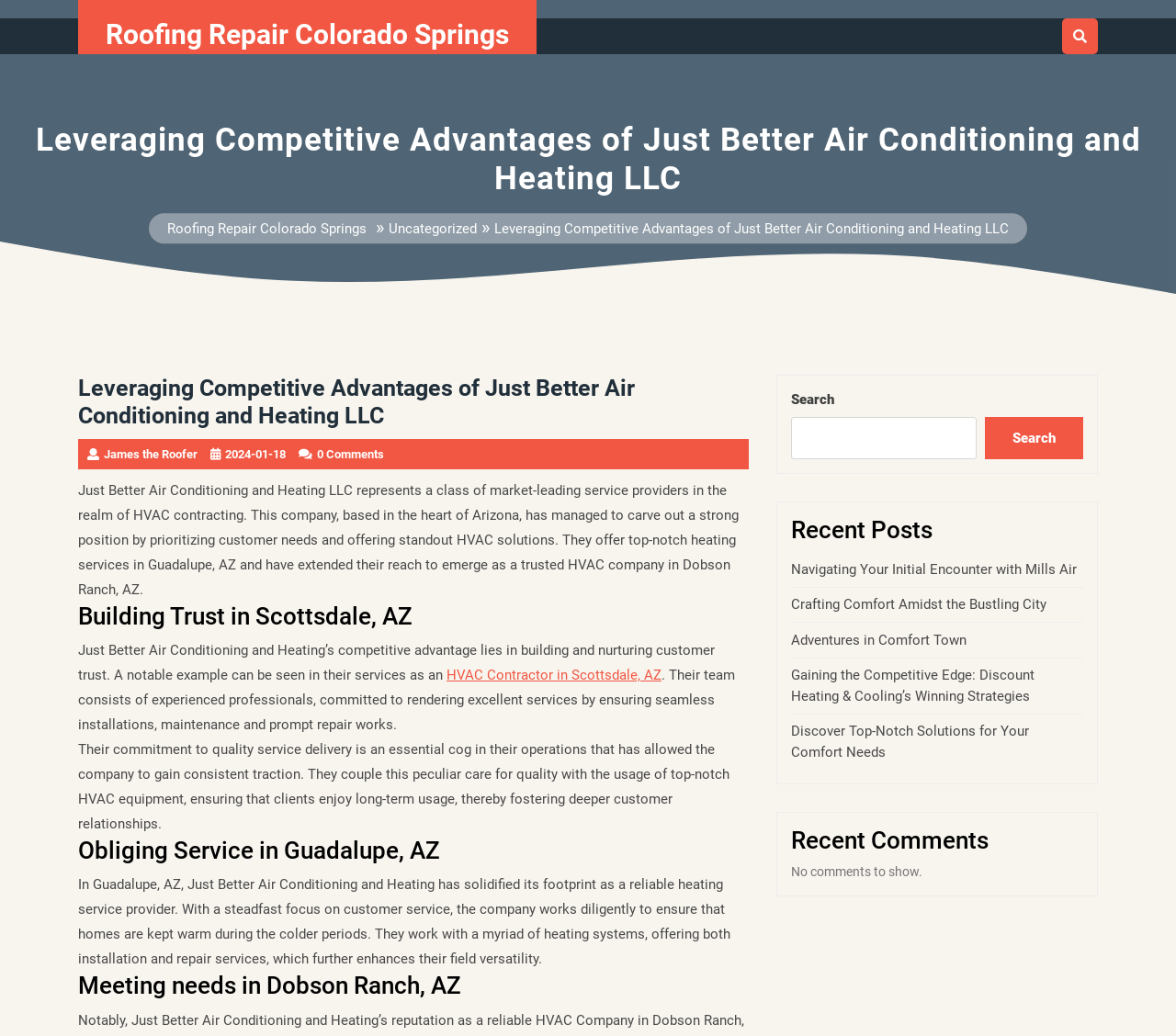Please answer the following question using a single word or phrase: 
How many comments are shown on the webpage?

No comments